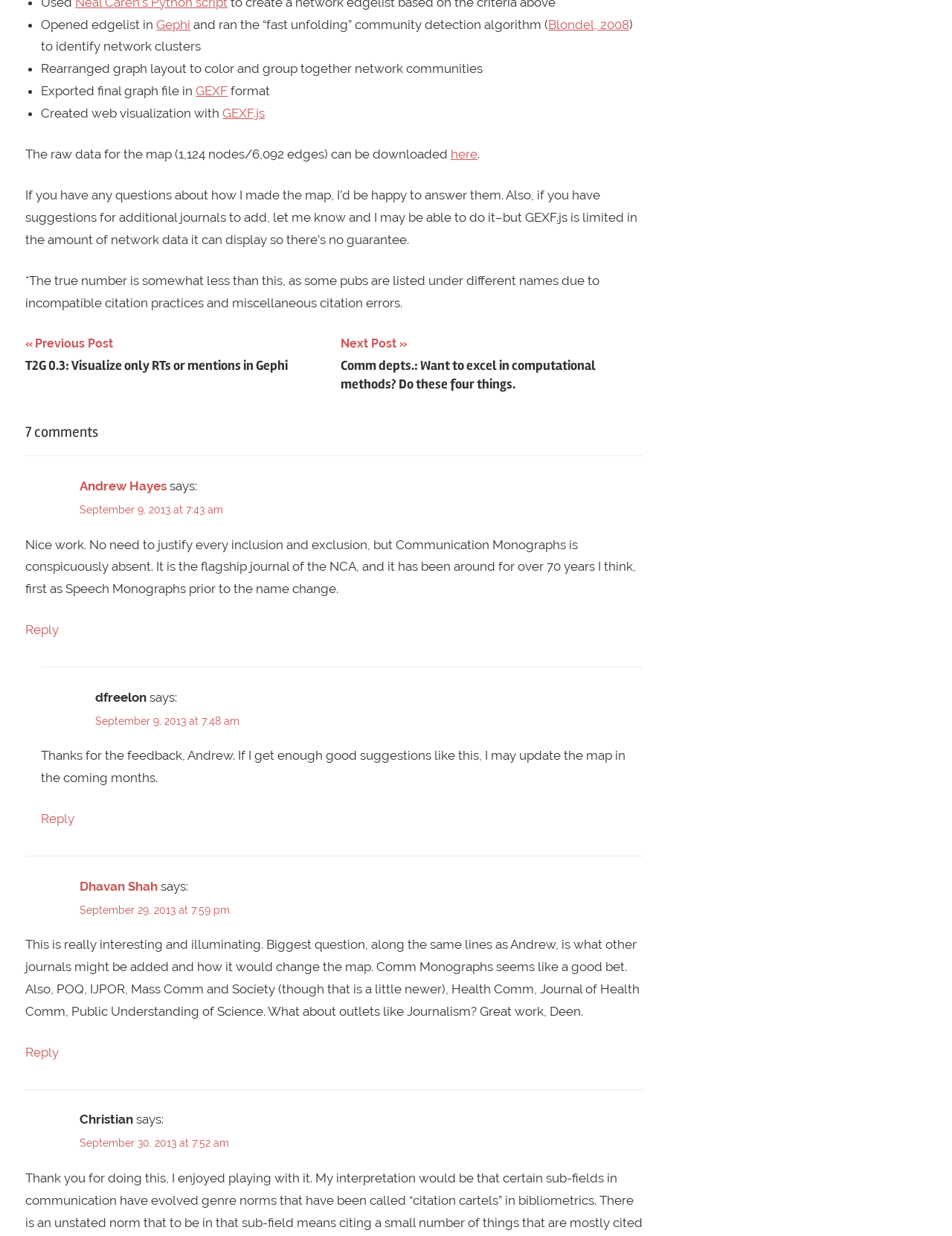Given the element description, predict the bounding box coordinates in the format (top-left x, top-left y, bottom-right x, bottom-right y), using floating point numbers between 0 and 1: Blondel, 2008

[0.576, 0.014, 0.661, 0.026]